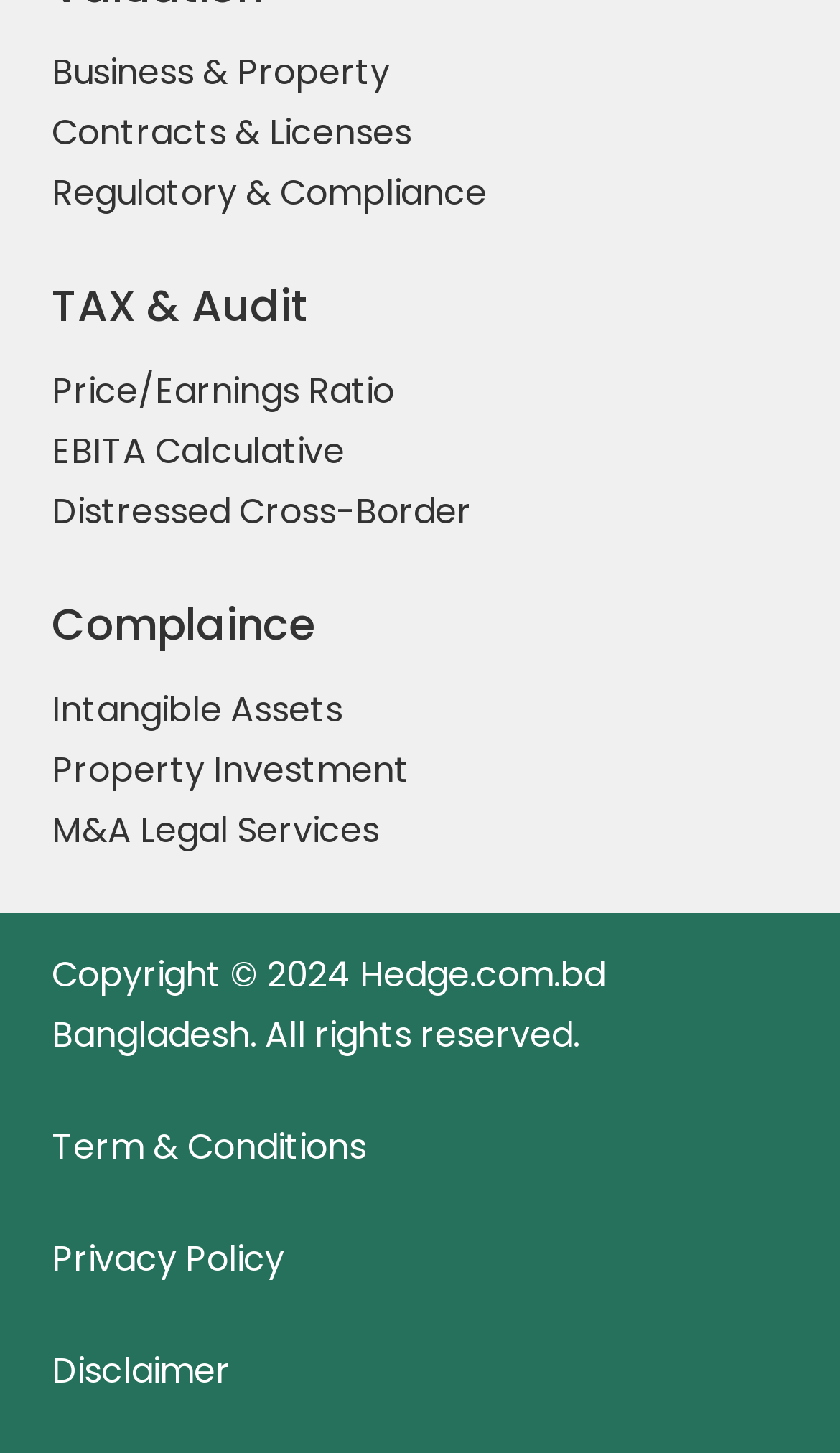Give a one-word or short-phrase answer to the following question: 
What is the copyright information on the webpage?

Copyright © 2024 Hedge.com.bd Bangladesh. All rights reserved.